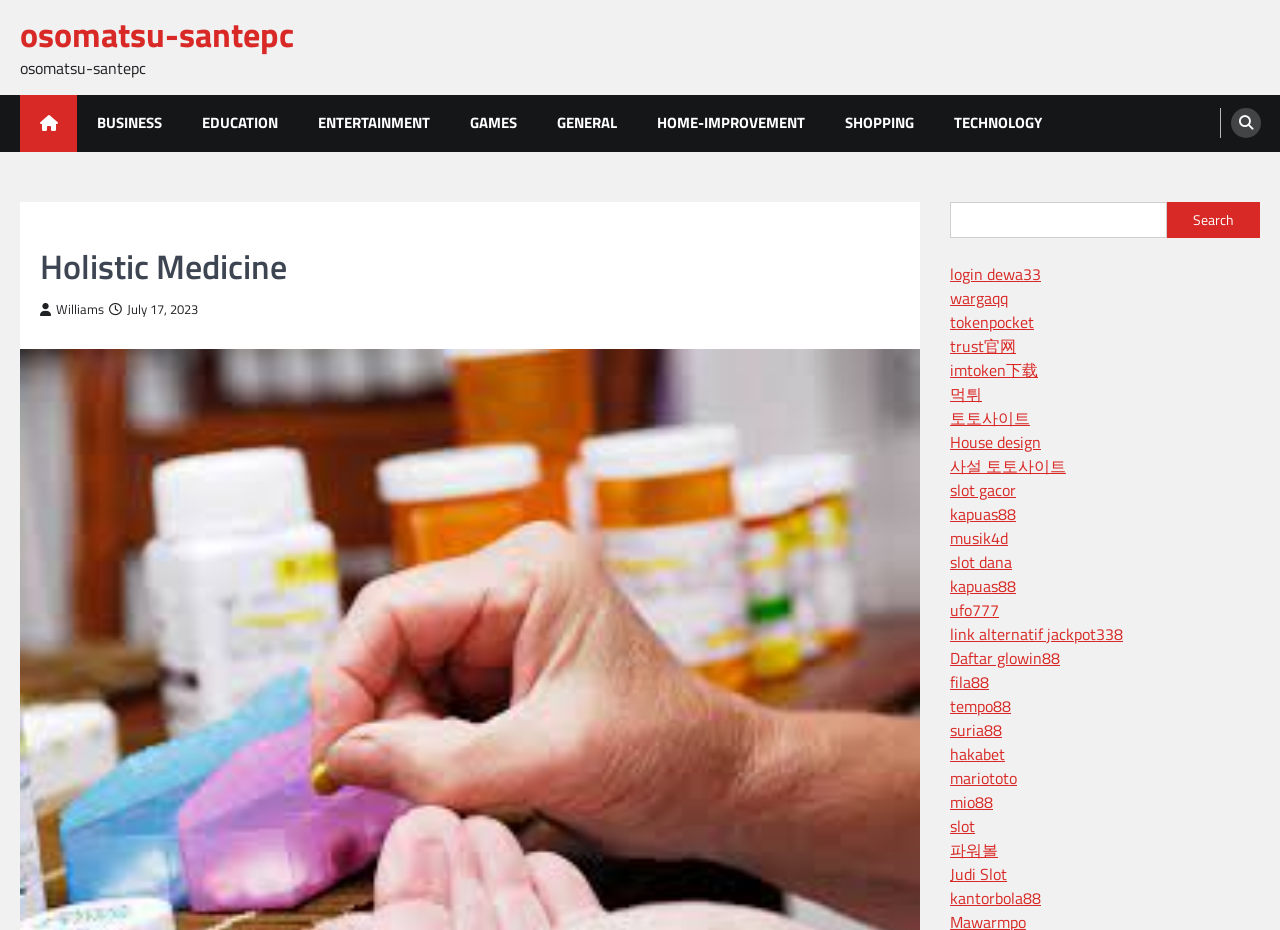Predict the bounding box of the UI element that fits this description: "House design".

[0.742, 0.462, 0.813, 0.488]